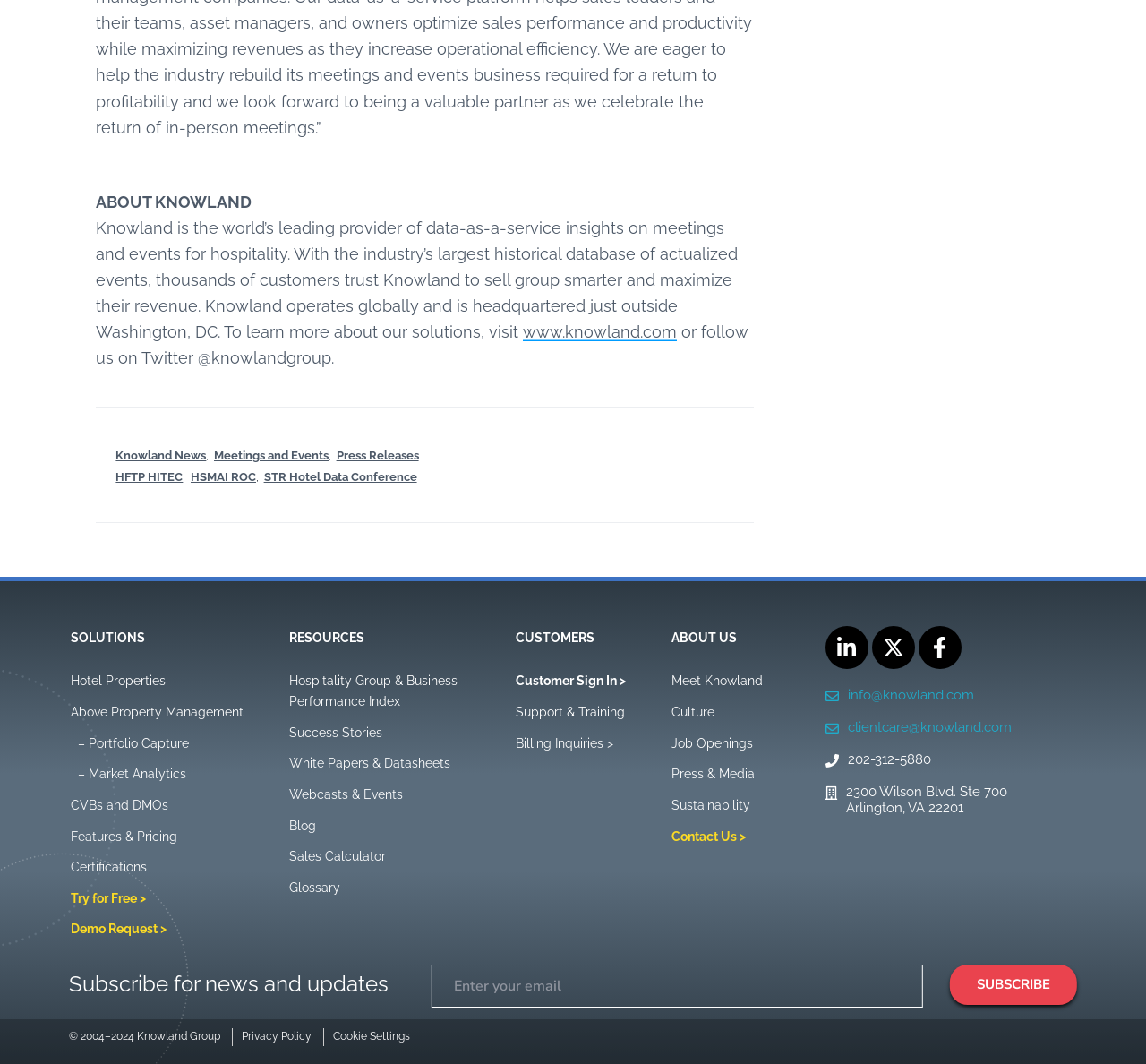Identify the coordinates of the bounding box for the element described below: "Knowland News". Return the coordinates as four float numbers between 0 and 1: [left, top, right, bottom].

[0.101, 0.419, 0.18, 0.437]